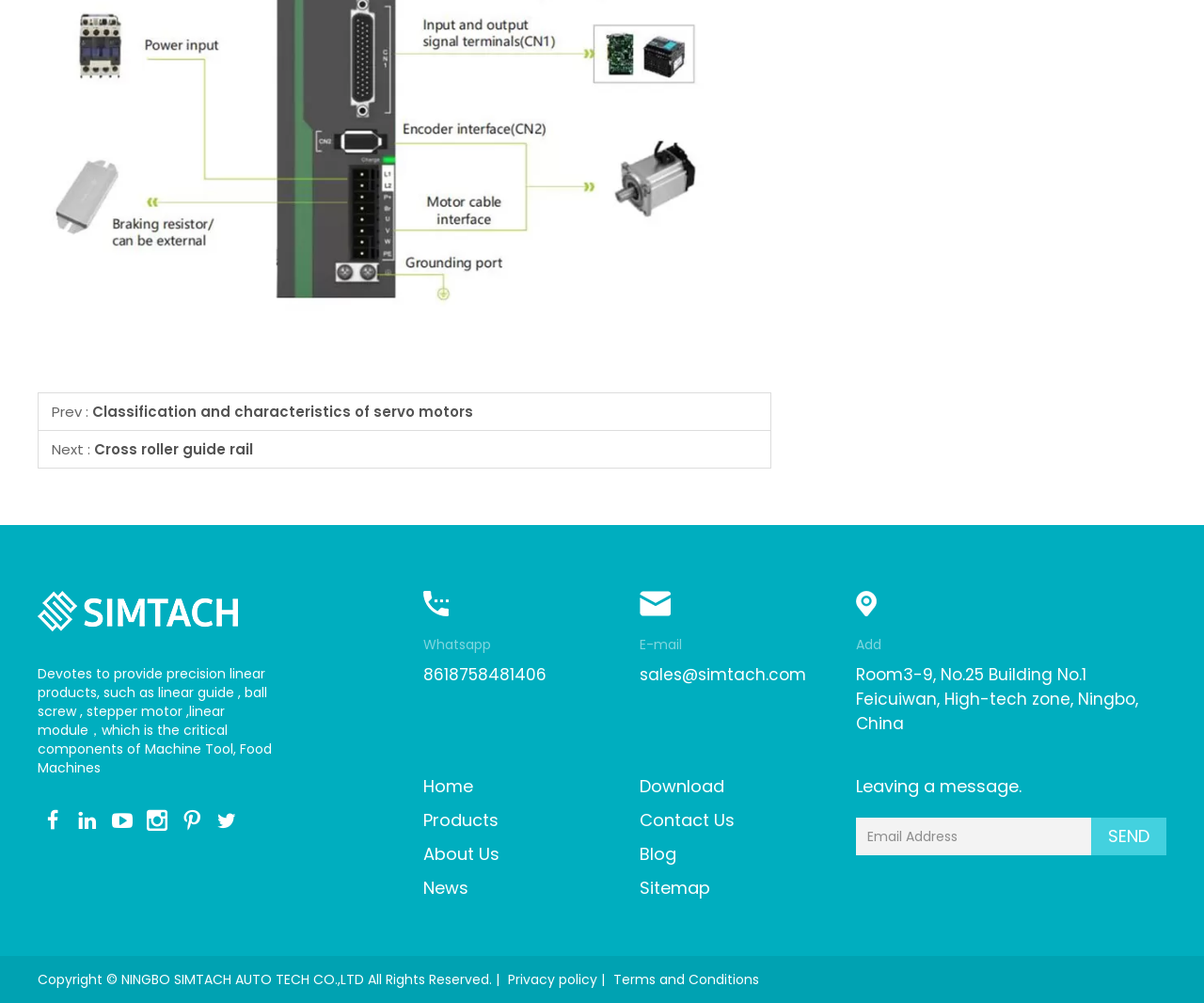What is the company's location?
Answer the question with a single word or phrase by looking at the picture.

Ningbo, China